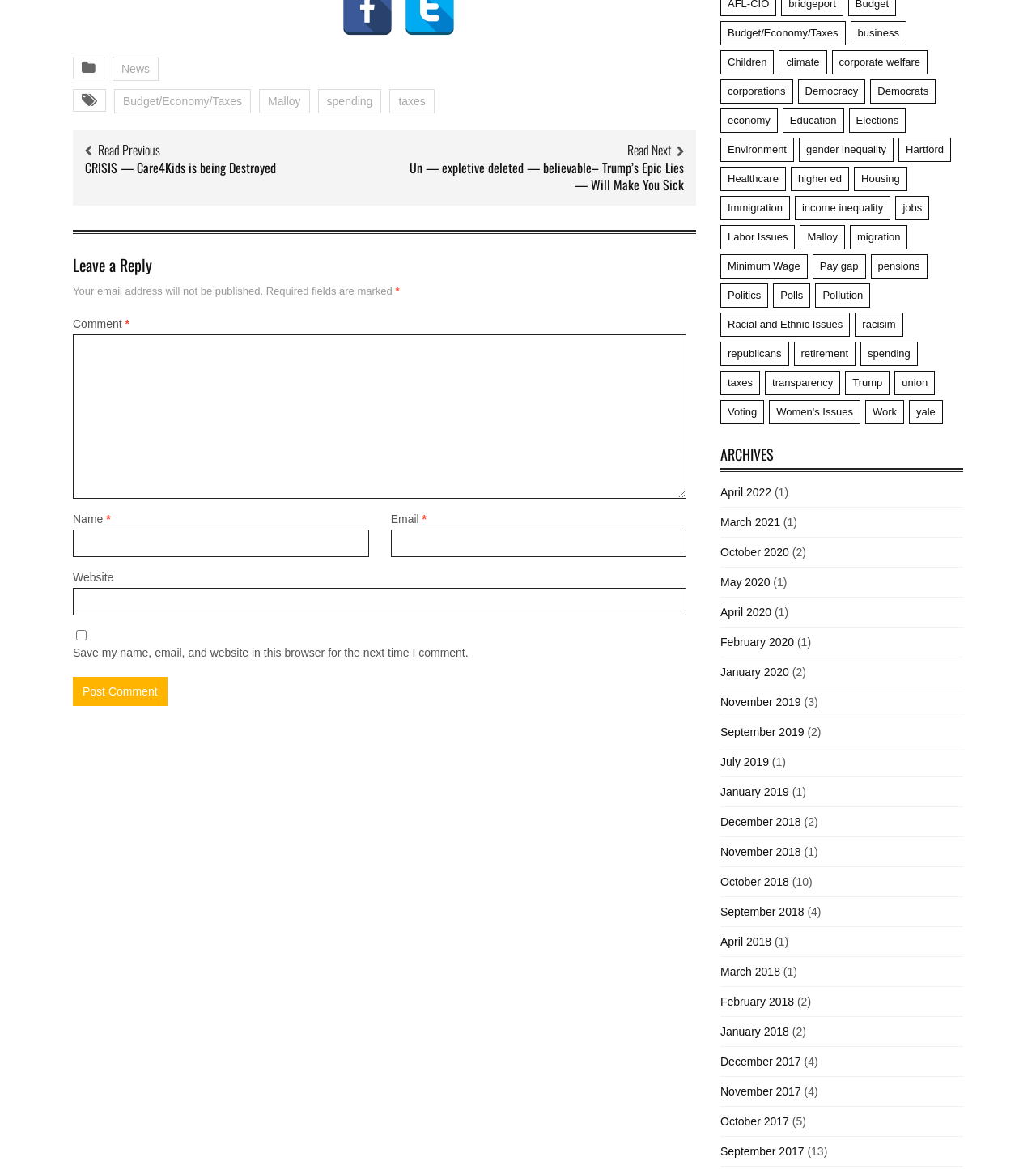Reply to the question with a single word or phrase:
How many items are in the 'economy' category?

64